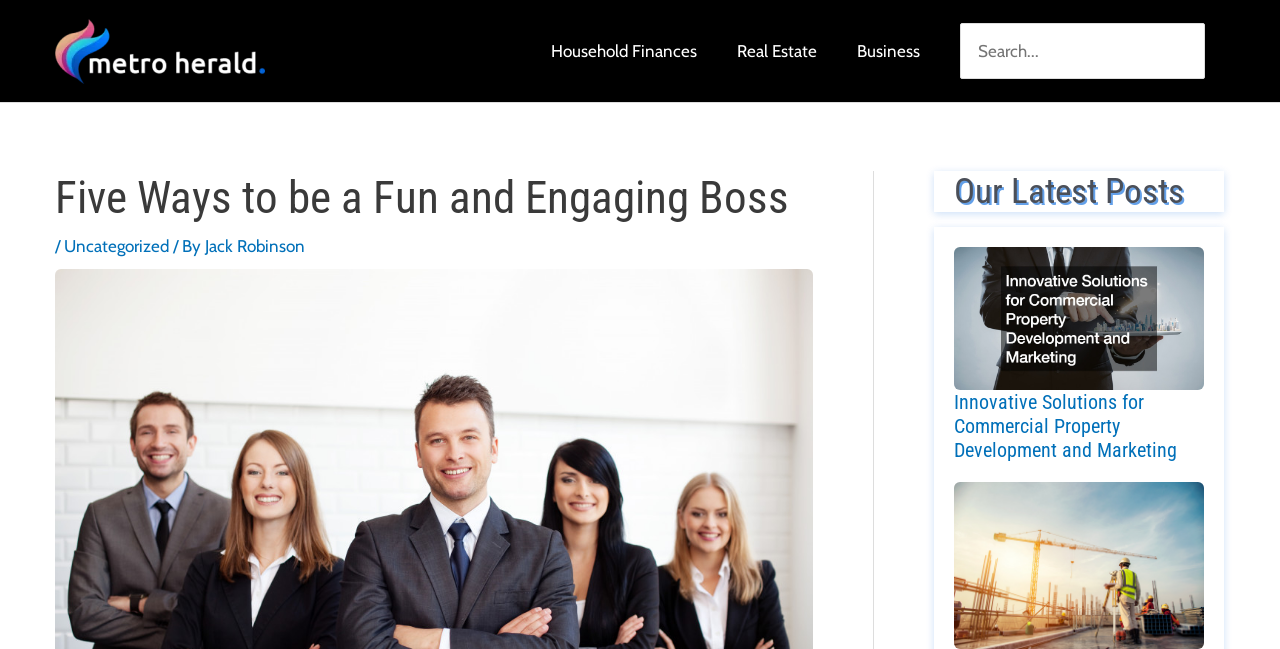Provide the bounding box coordinates of the section that needs to be clicked to accomplish the following instruction: "Go to the Household Finances page."

[0.415, 0.026, 0.56, 0.131]